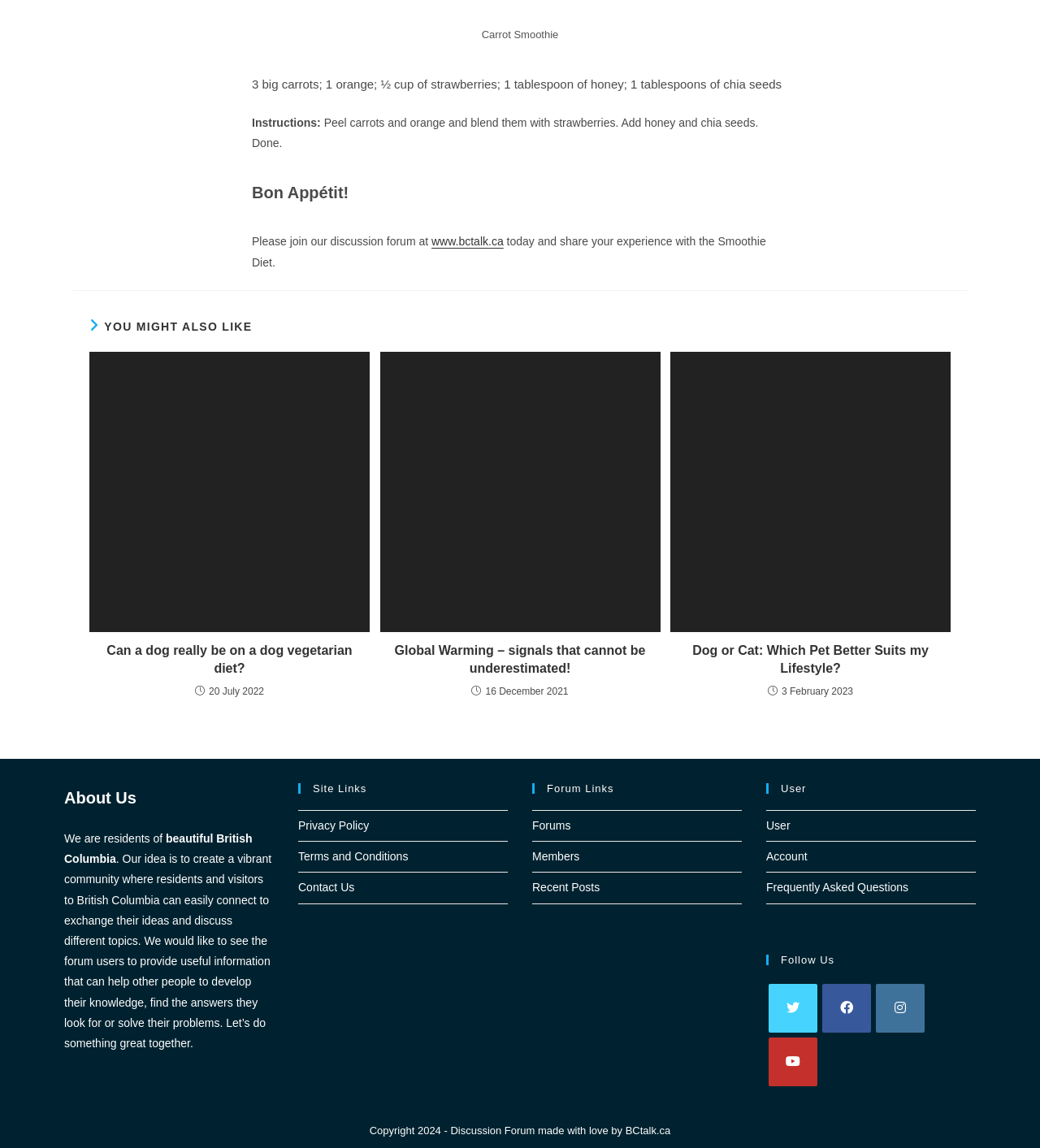Answer the question below using just one word or a short phrase: 
How many social media platforms are listed under 'Follow Us'?

4